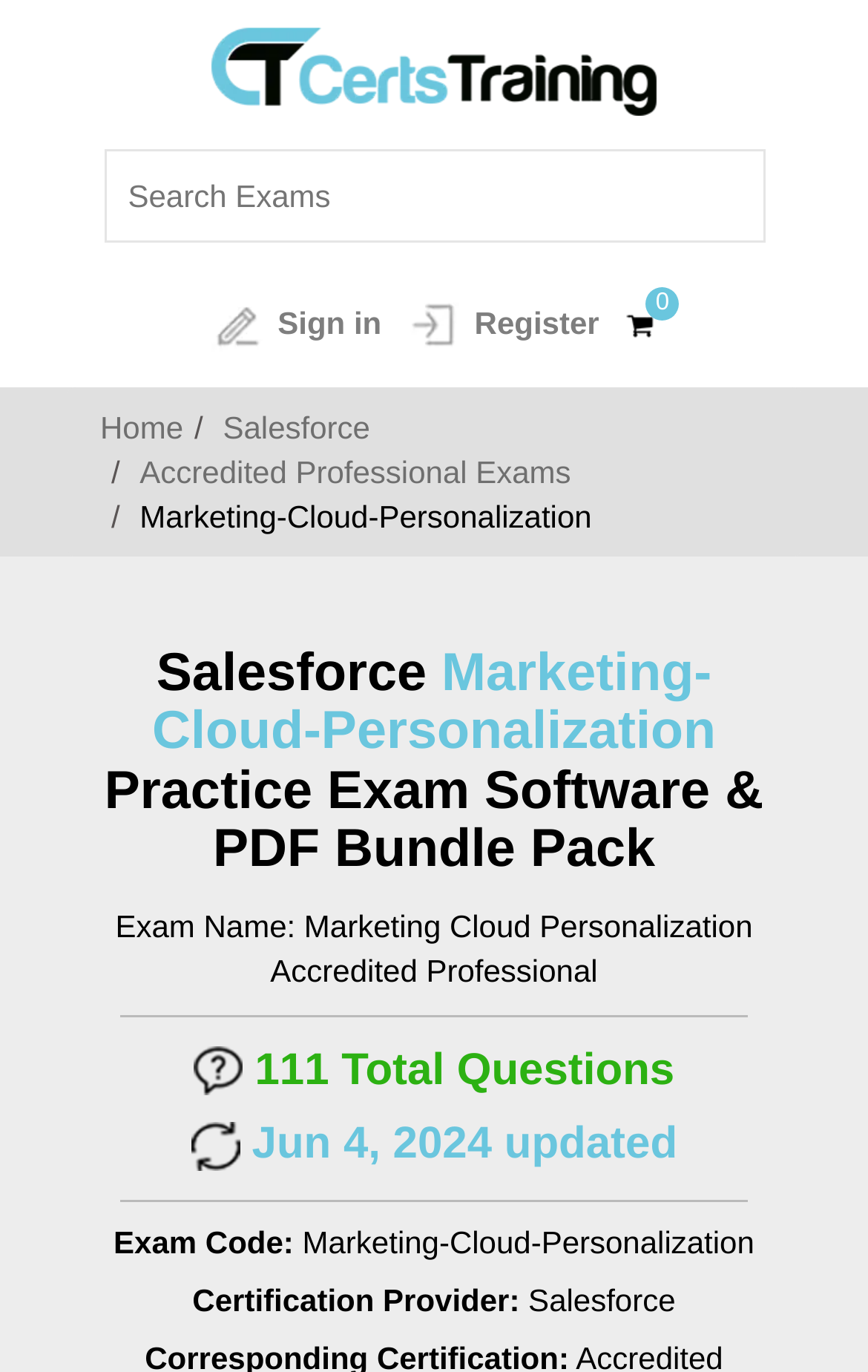Locate the bounding box coordinates of the clickable area to execute the instruction: "Search for exams". Provide the coordinates as four float numbers between 0 and 1, represented as [left, top, right, bottom].

[0.119, 0.109, 0.881, 0.177]